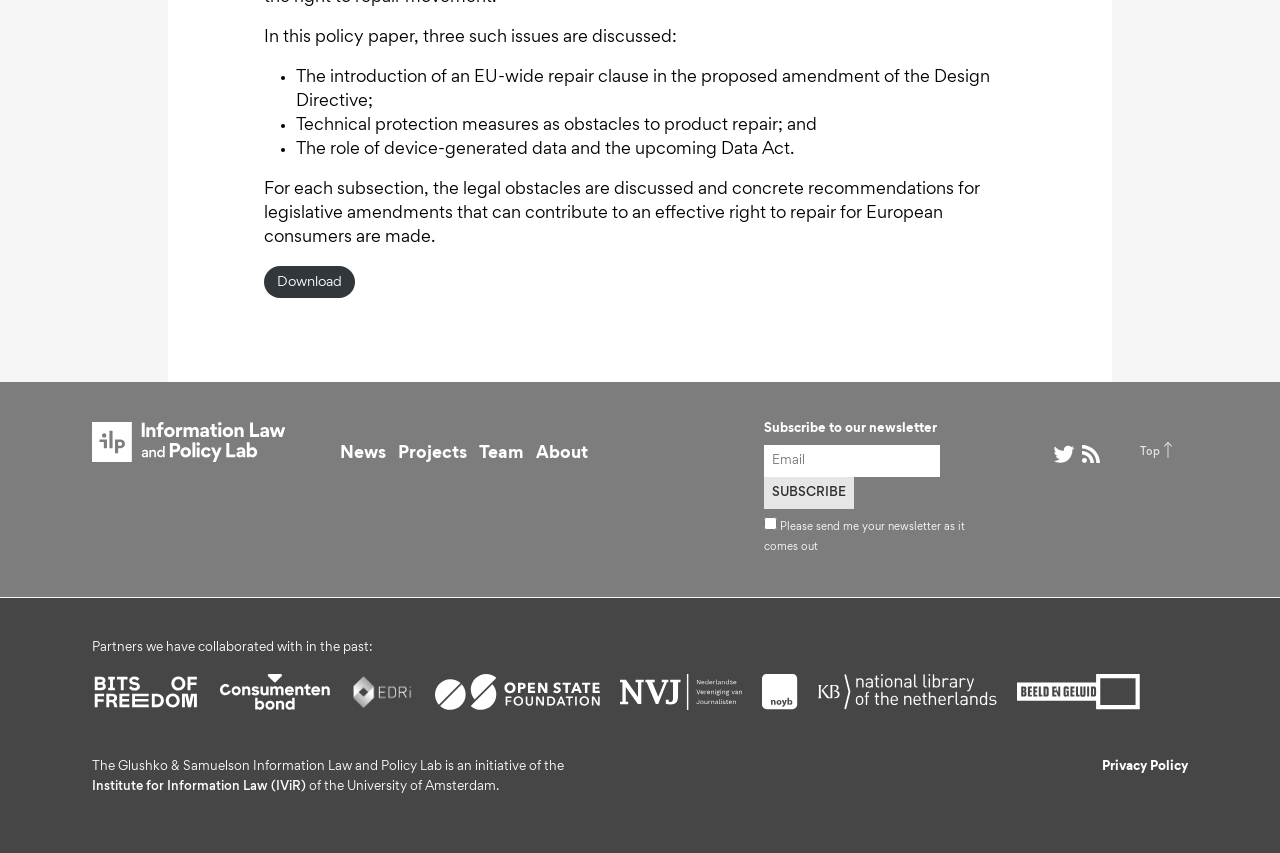Identify the bounding box for the UI element described as: "Download". Ensure the coordinates are four float numbers between 0 and 1, formatted as [left, top, right, bottom].

[0.206, 0.312, 0.277, 0.35]